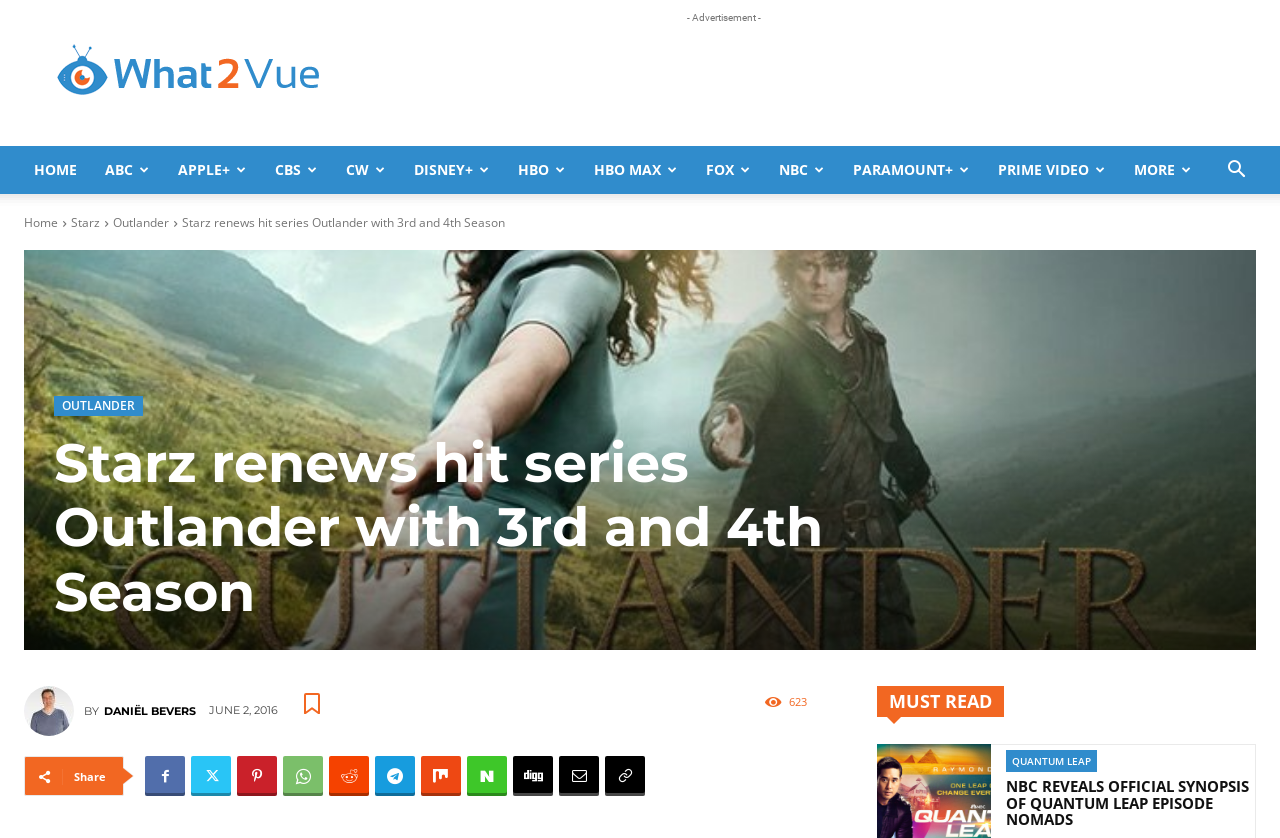What is the name of the TV series being renewed?
Please answer the question with a single word or phrase, referencing the image.

Outlander